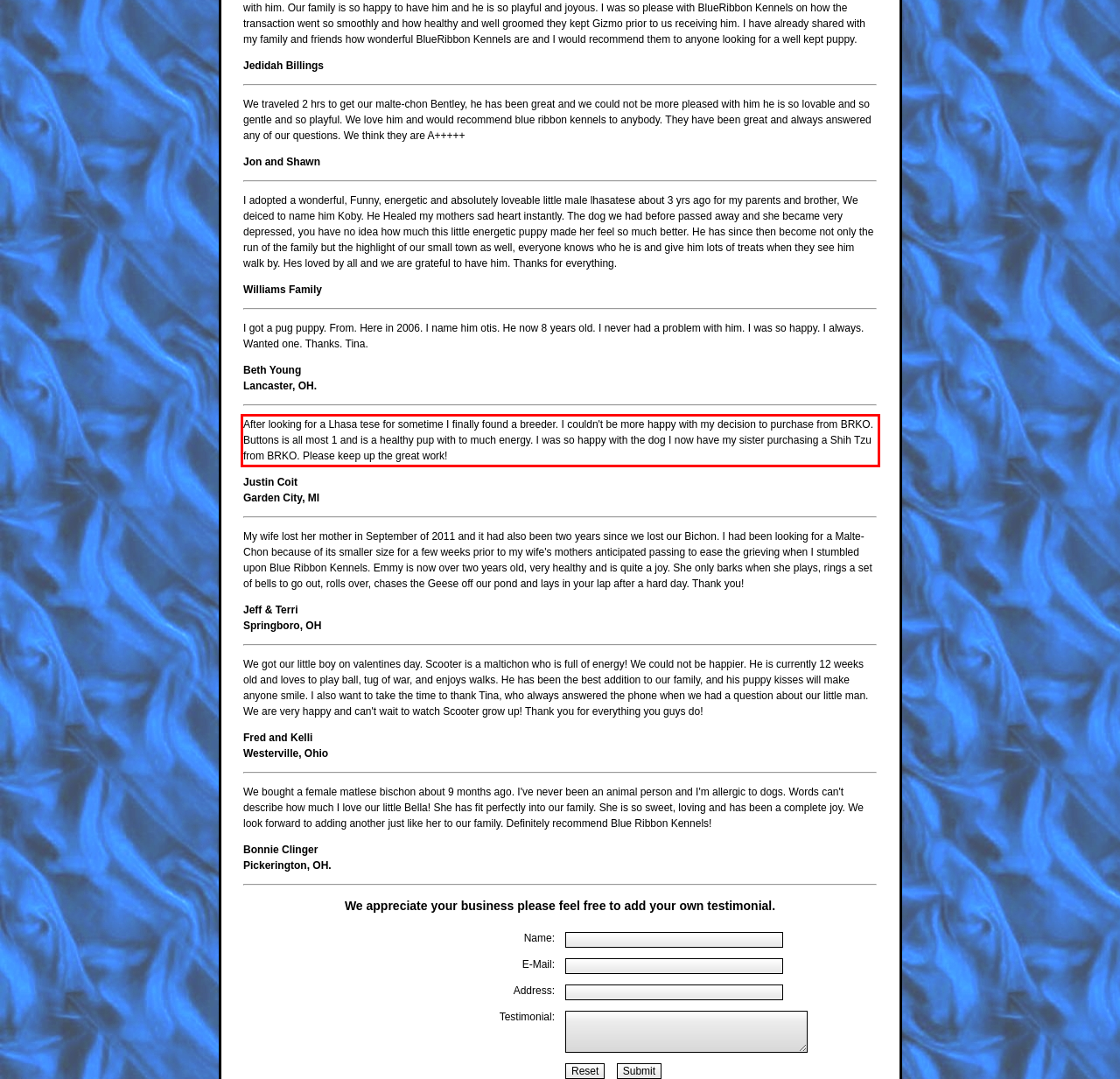From the screenshot of the webpage, locate the red bounding box and extract the text contained within that area.

After looking for a Lhasa tese for sometime I finally found a breeder. I couldn't be more happy with my decision to purchase from BRKO. Buttons is all most 1 and is a healthy pup with to much energy. I was so happy with the dog I now have my sister purchasing a Shih Tzu from BRKO. Please keep up the great work!